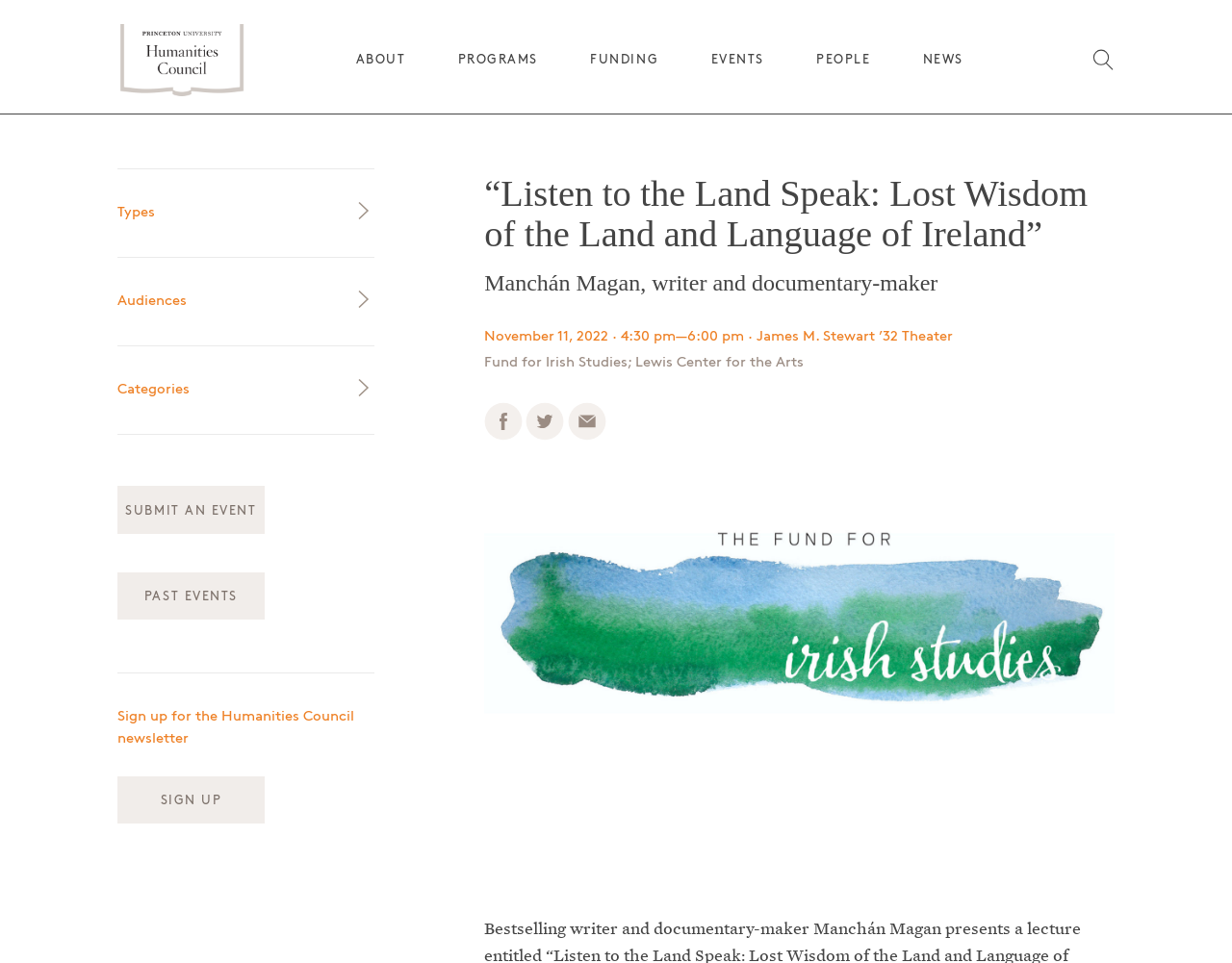Please identify the bounding box coordinates for the region that you need to click to follow this instruction: "Share on Facebook".

[0.393, 0.447, 0.424, 0.461]